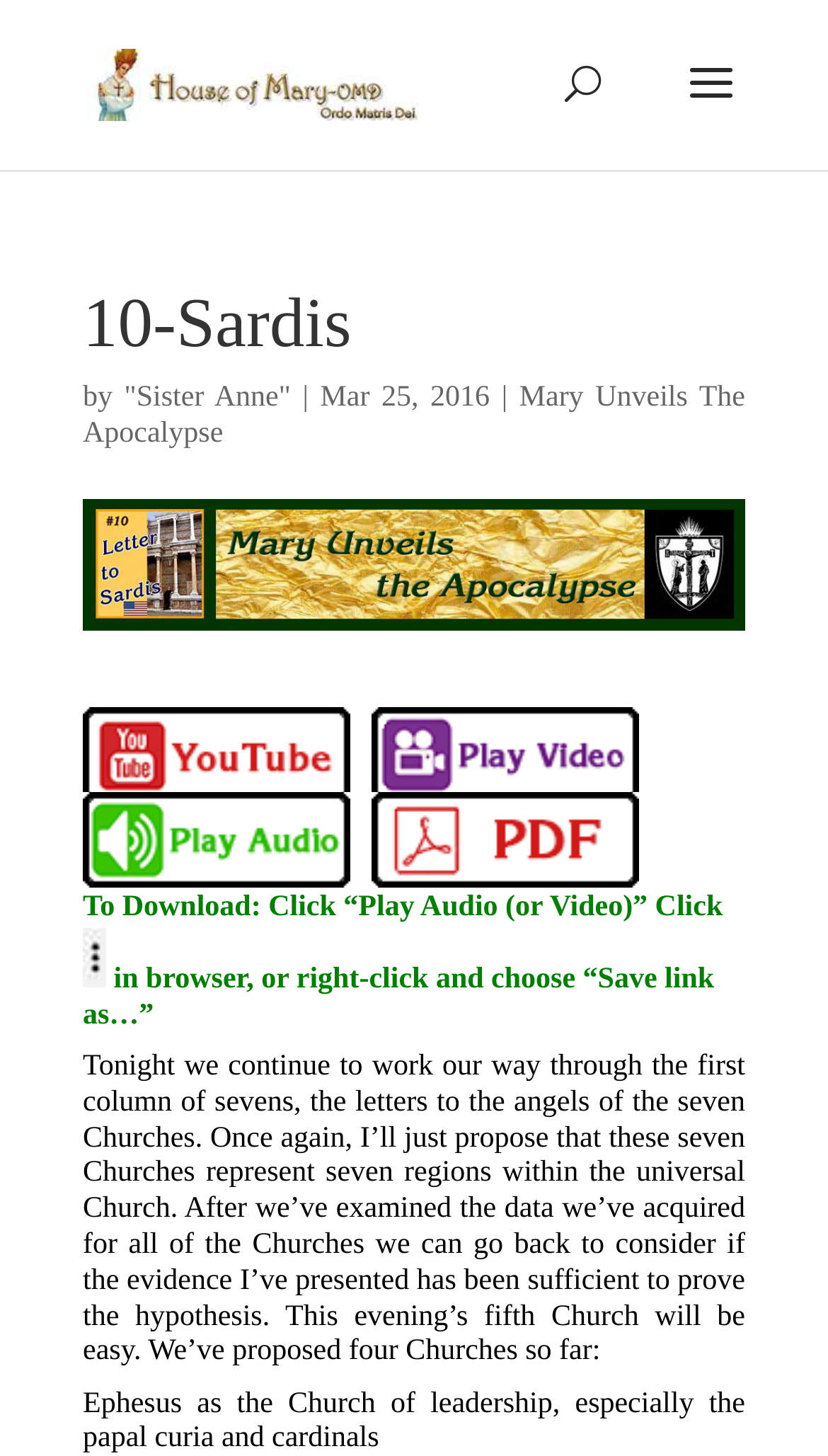Construct a thorough caption encompassing all aspects of the webpage.

The webpage is about "10-Sardis | House of Mary" and appears to be a blog post or article. At the top, there is a link to "House of Mary" accompanied by an image with the same name. Below this, there is a search bar that spans about half of the page width.

The main content of the page is divided into sections. The first section has a heading "10-Sardis" followed by the text "by Sister Anne" and a date "Mar 25, 2016". Below this, there is a link to "Mary Unveils The Apocalypse".

The next section has three links to play media: "Play YouTube", "Play Video", and "Play Audio", each accompanied by an image. These links are aligned horizontally and take up about half of the page width.

Below the media links, there is a section of text that provides instructions on how to download the media. This section includes an image and spans about three-quarters of the page width.

The main article or blog post begins after the download instructions. The text is divided into paragraphs and discusses the topic of the seven Churches, specifically the fifth Church, Sardis. The text is quite lengthy and takes up most of the page.